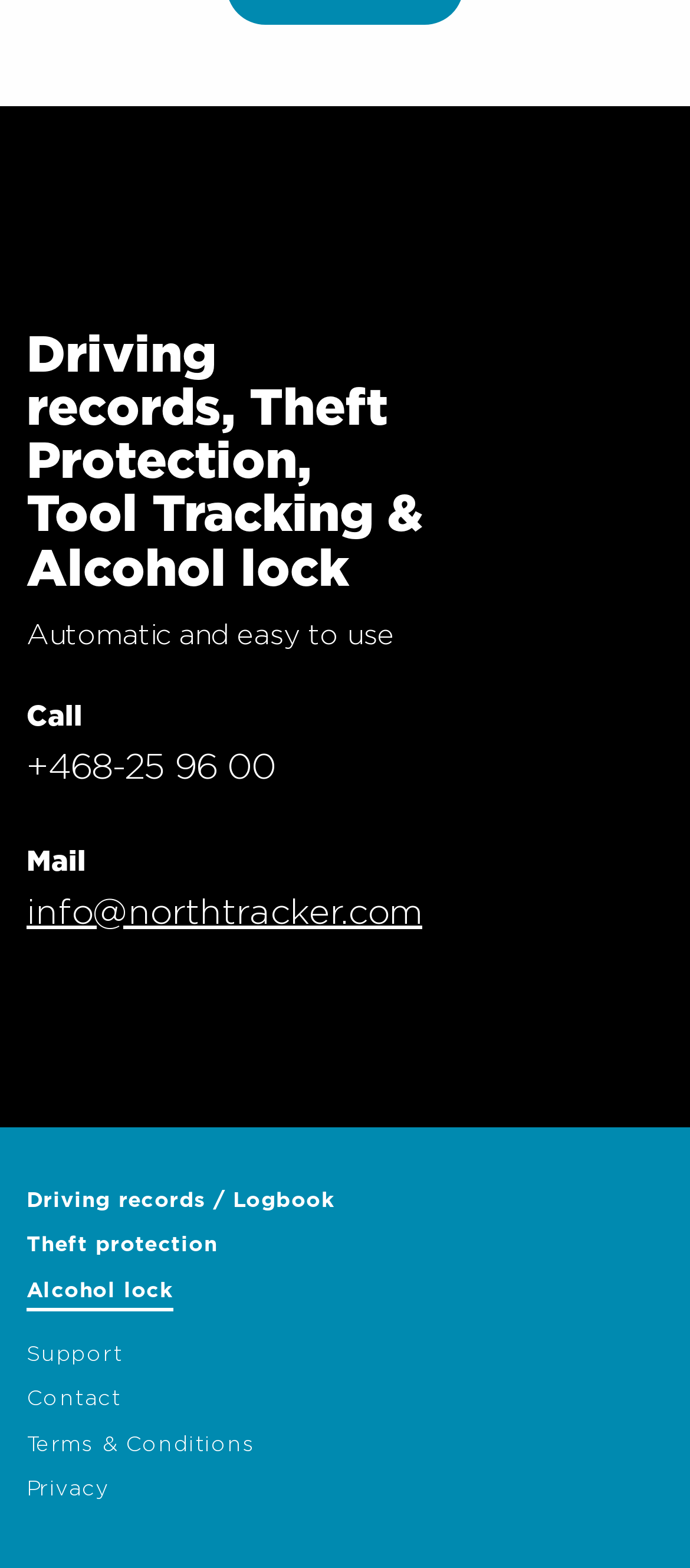Determine the bounding box coordinates in the format (top-left x, top-left y, bottom-right x, bottom-right y). Ensure all values are floating point numbers between 0 and 1. Identify the bounding box of the UI element described by: Alcohol lock

[0.038, 0.813, 0.251, 0.837]